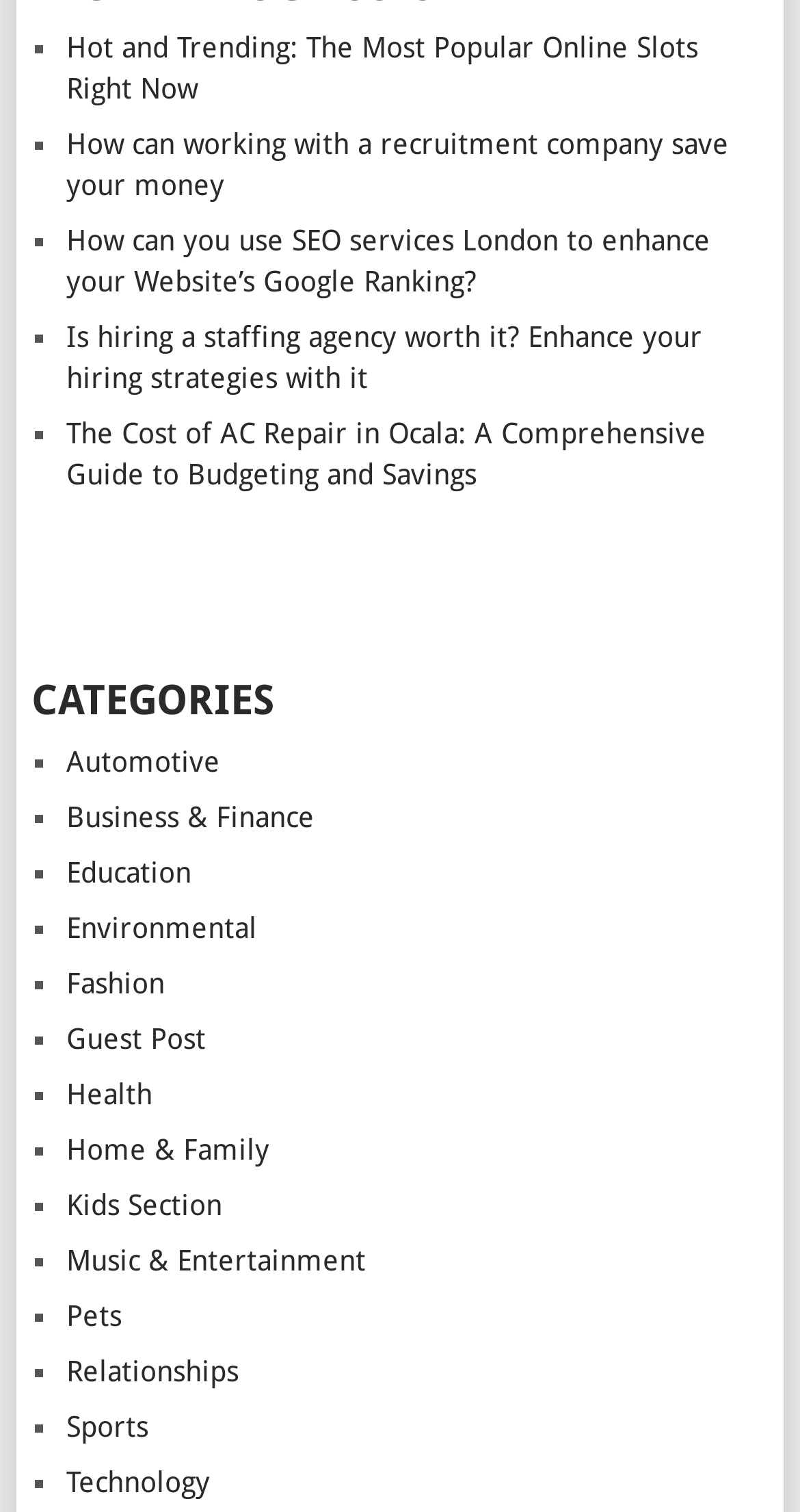Please find the bounding box for the UI element described by: "Home & Family".

[0.083, 0.749, 0.337, 0.771]